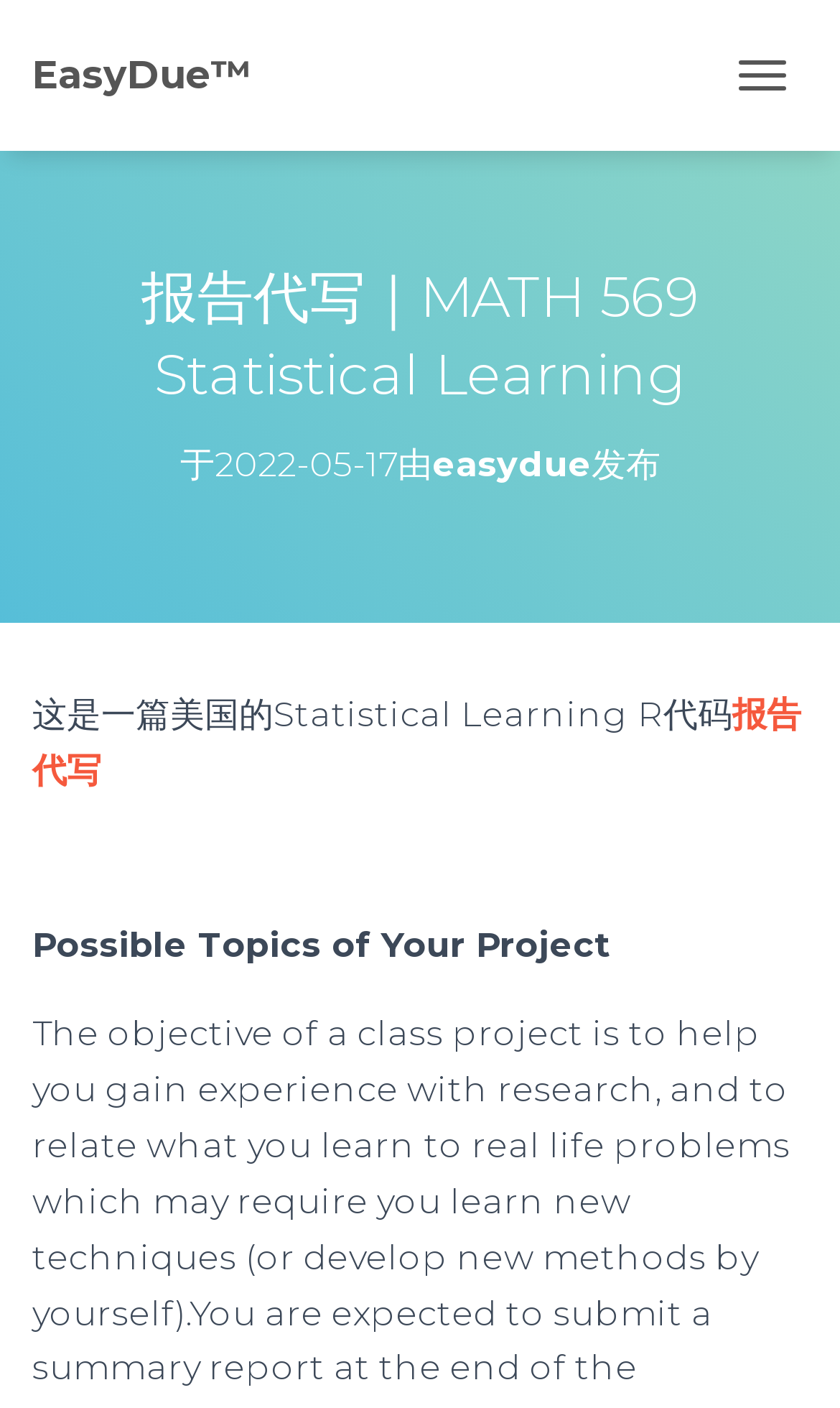What is the date of publication?
Based on the image, give a concise answer in the form of a single word or short phrase.

2022-05-17